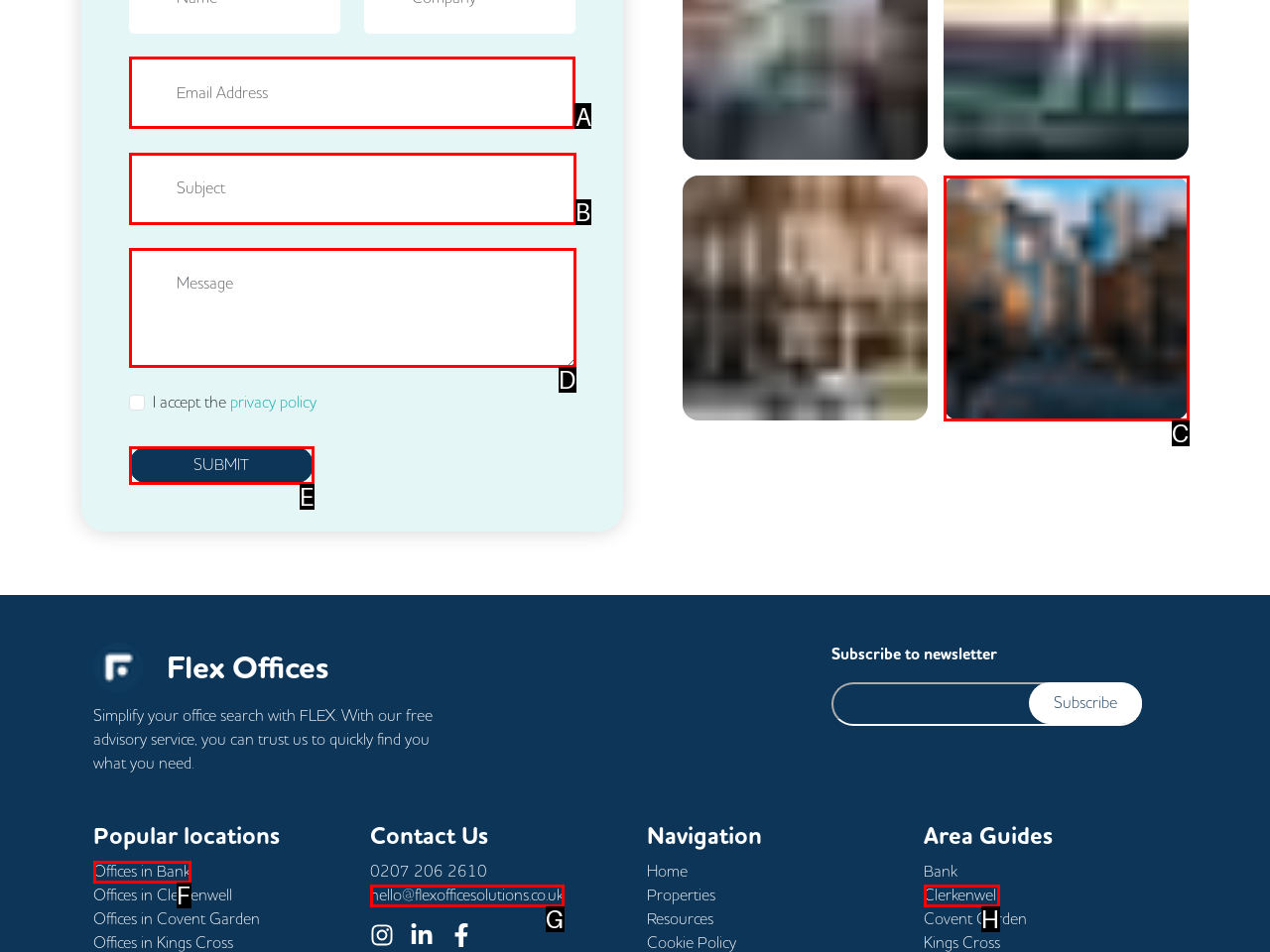What is the letter of the UI element you should click to Enter email address? Provide the letter directly.

A